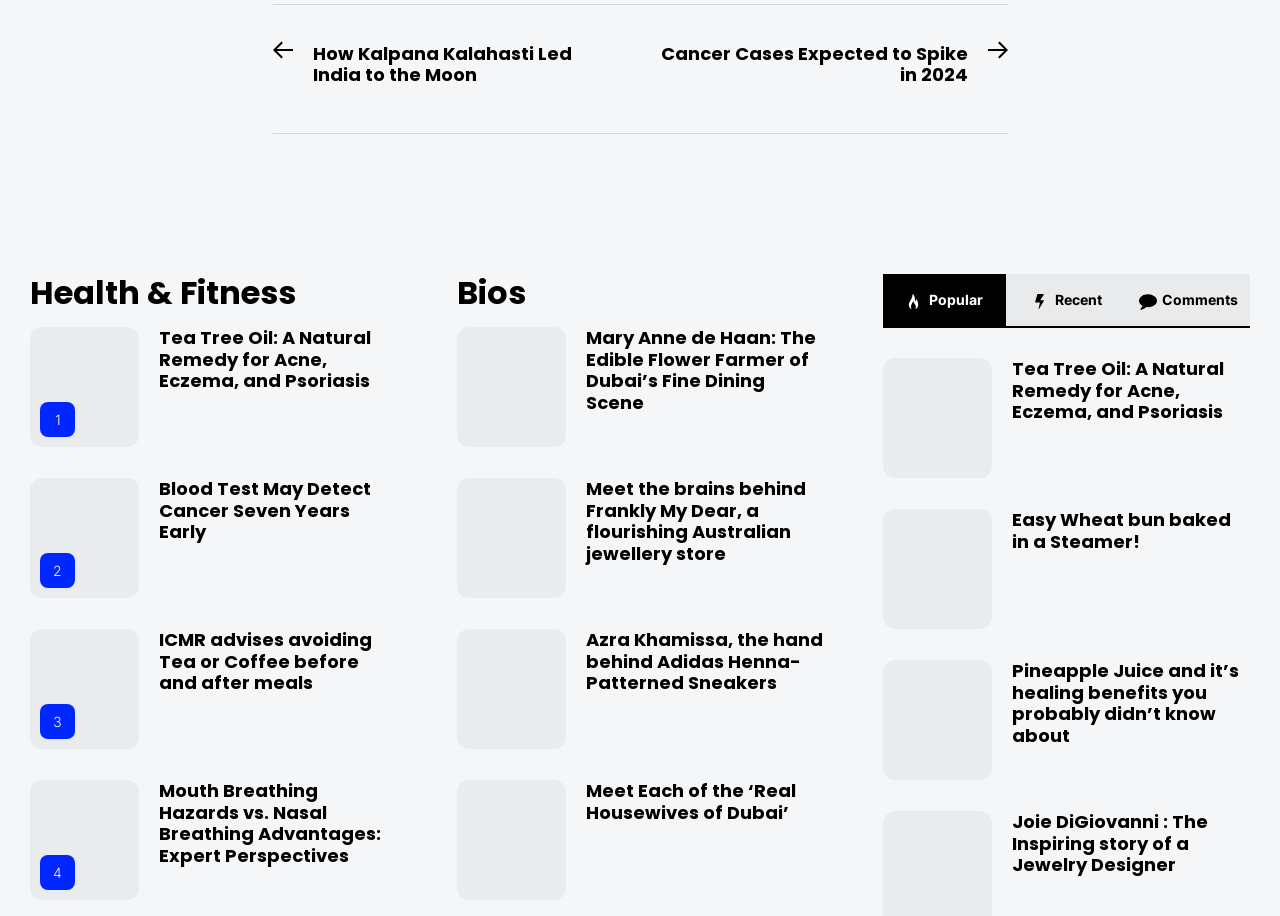What is the category of the first article?
Based on the visual, give a brief answer using one word or a short phrase.

Health & Fitness